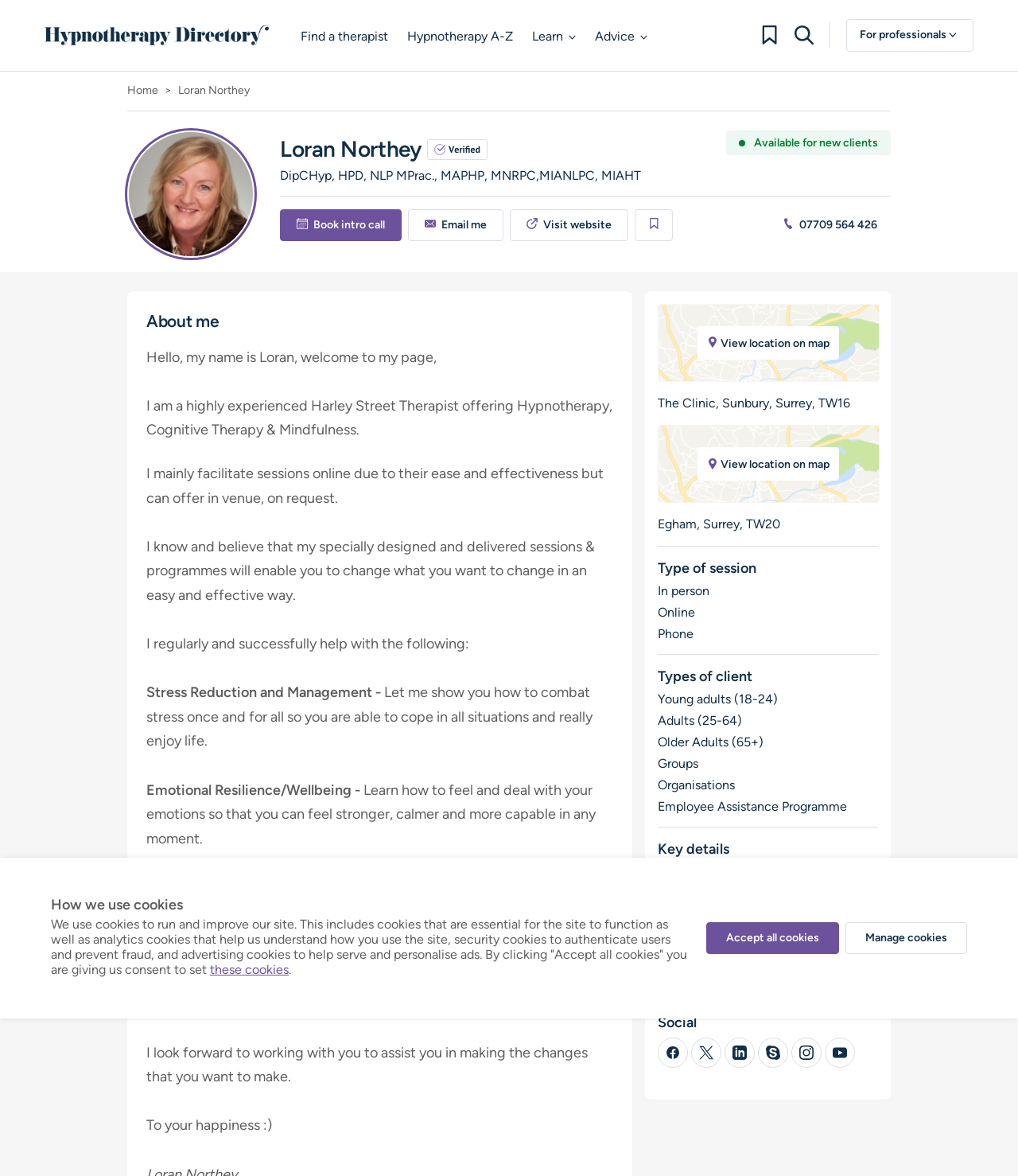Indicate the bounding box coordinates of the element that needs to be clicked to satisfy the following instruction: "Visit website". The coordinates should be four float numbers between 0 and 1, i.e., [left, top, right, bottom].

[0.501, 0.178, 0.617, 0.205]